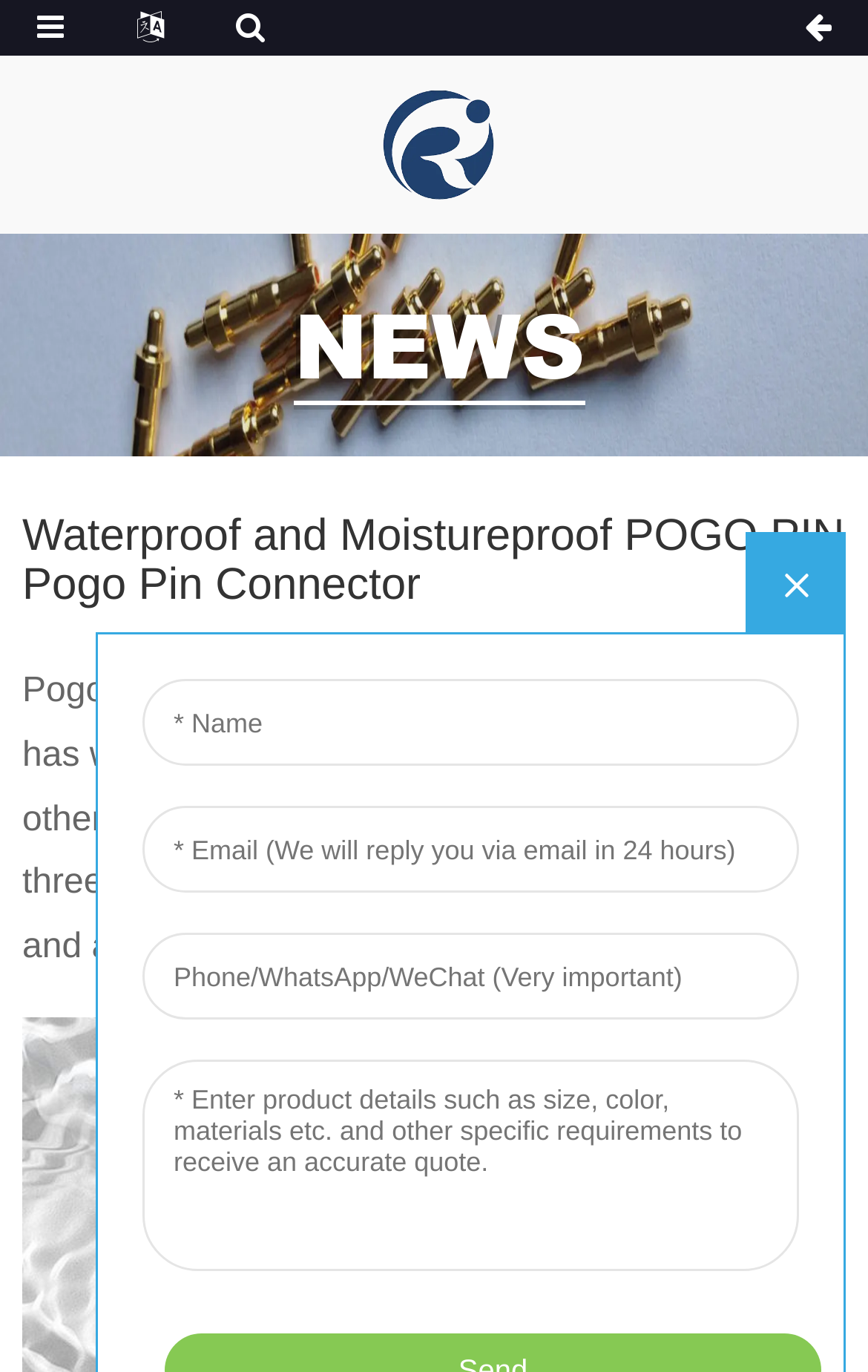Determine the main heading text of the webpage.

Waterproof and Moistureproof POGO PIN Pogo Pin Connector